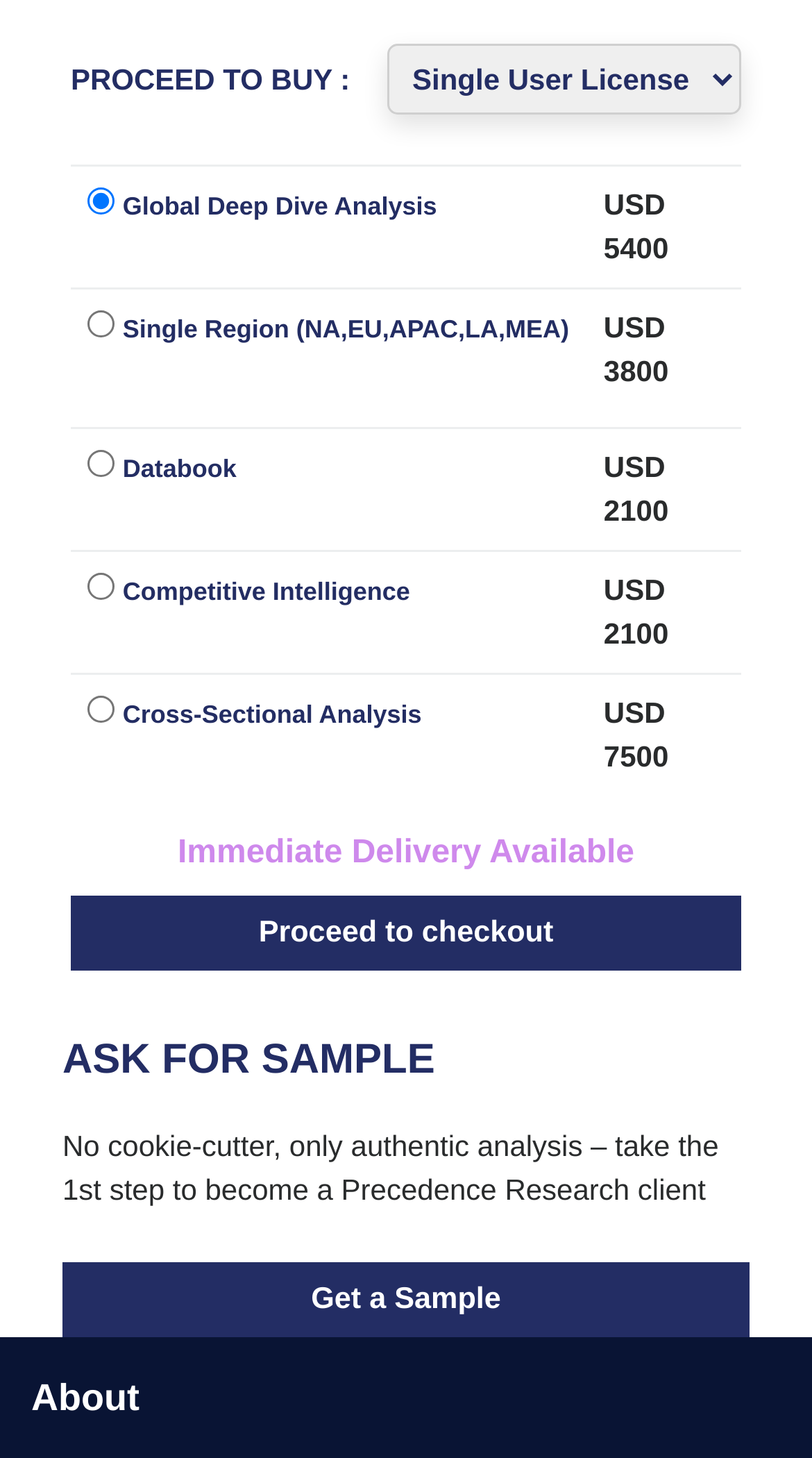What is the text above the 'Get a Sample' link?
Can you provide a detailed and comprehensive answer to the question?

I looked at the static text elements on the webpage and found the text 'ASK FOR SAMPLE' above the 'Get a Sample' link.